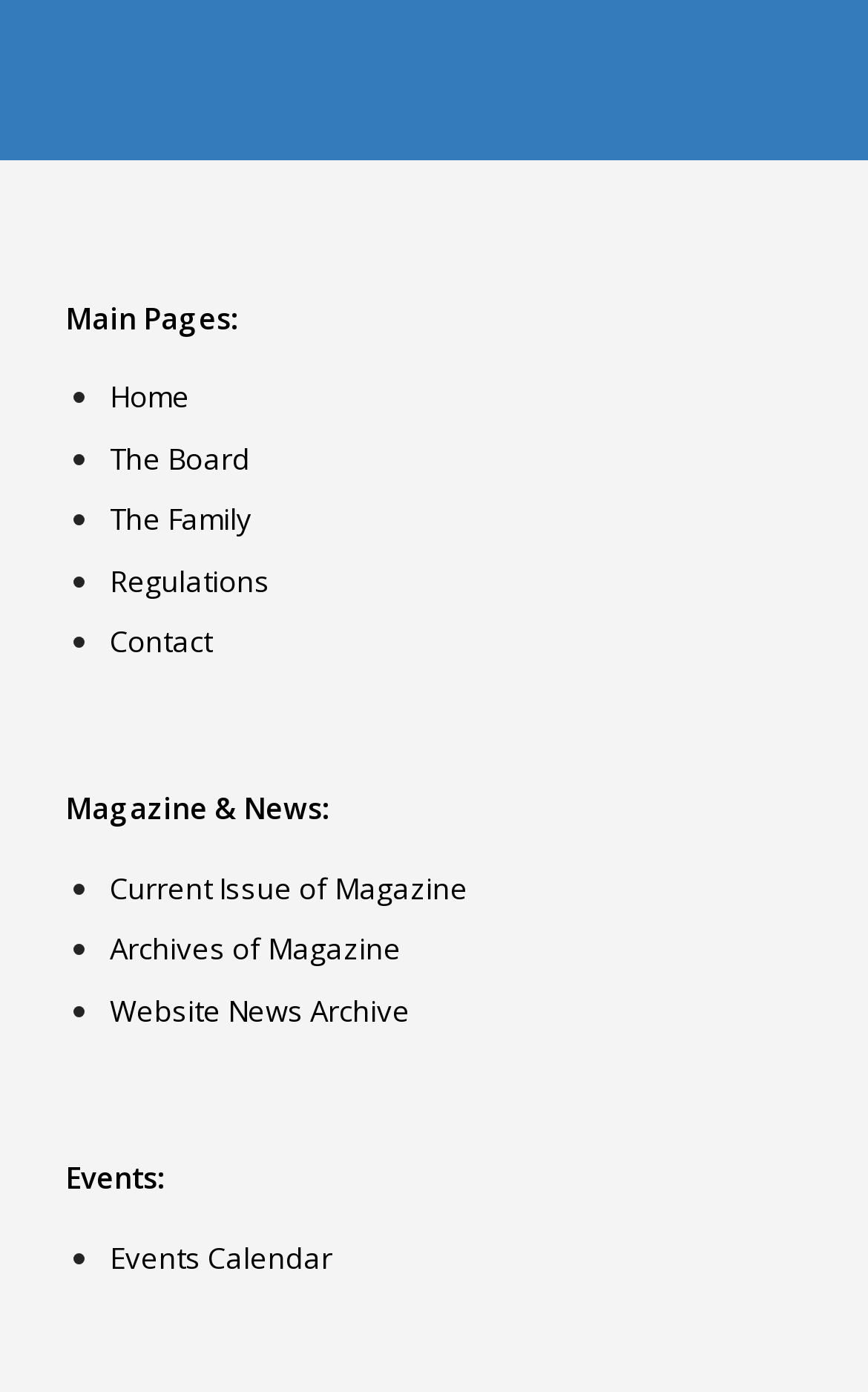Please find the bounding box coordinates (top-left x, top-left y, bottom-right x, bottom-right y) in the screenshot for the UI element described as follows: Home

[0.126, 0.271, 0.219, 0.299]